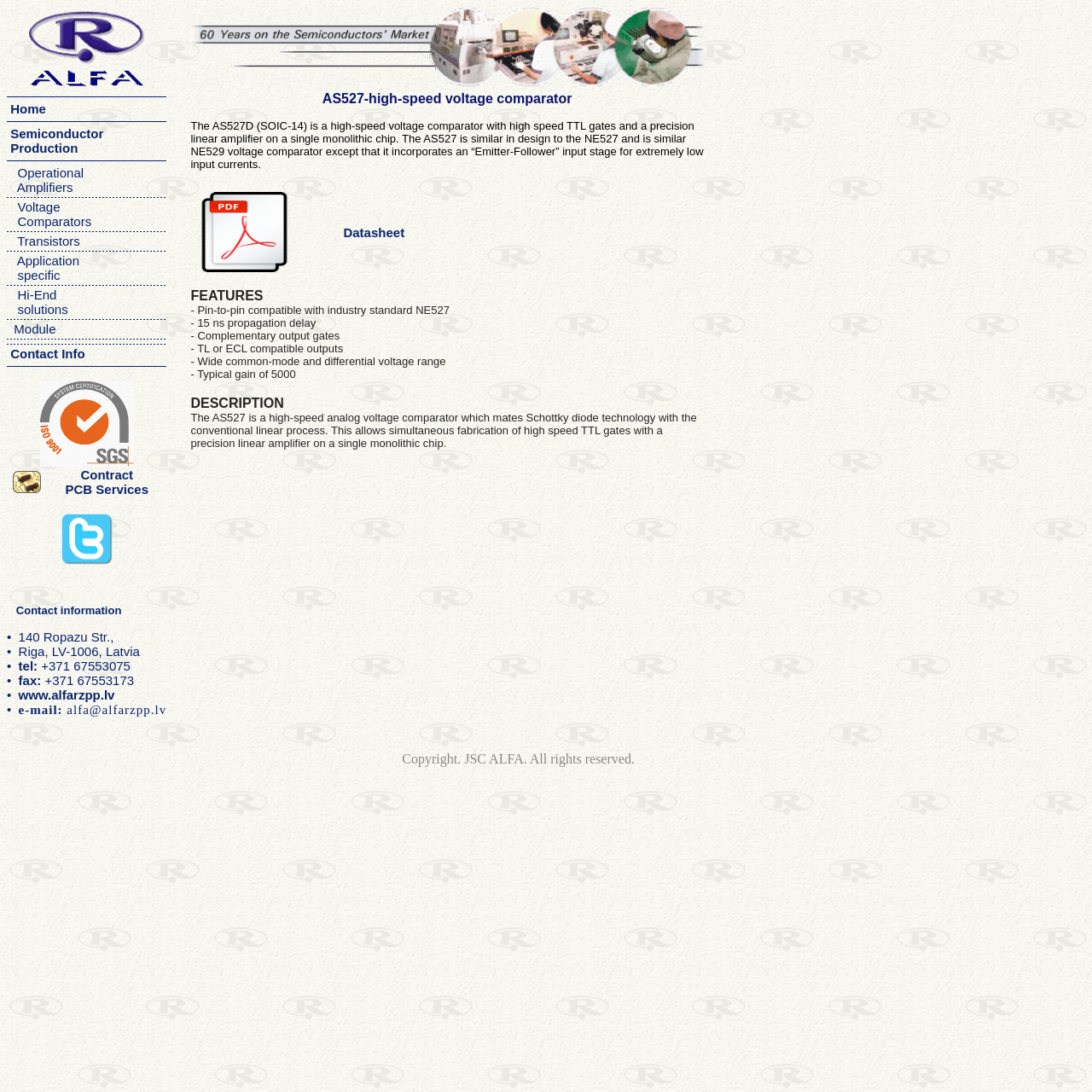Please specify the coordinates of the bounding box for the element that should be clicked to carry out this instruction: "Contact us". The coordinates must be four float numbers between 0 and 1, formatted as [left, top, right, bottom].

[0.006, 0.317, 0.091, 0.33]